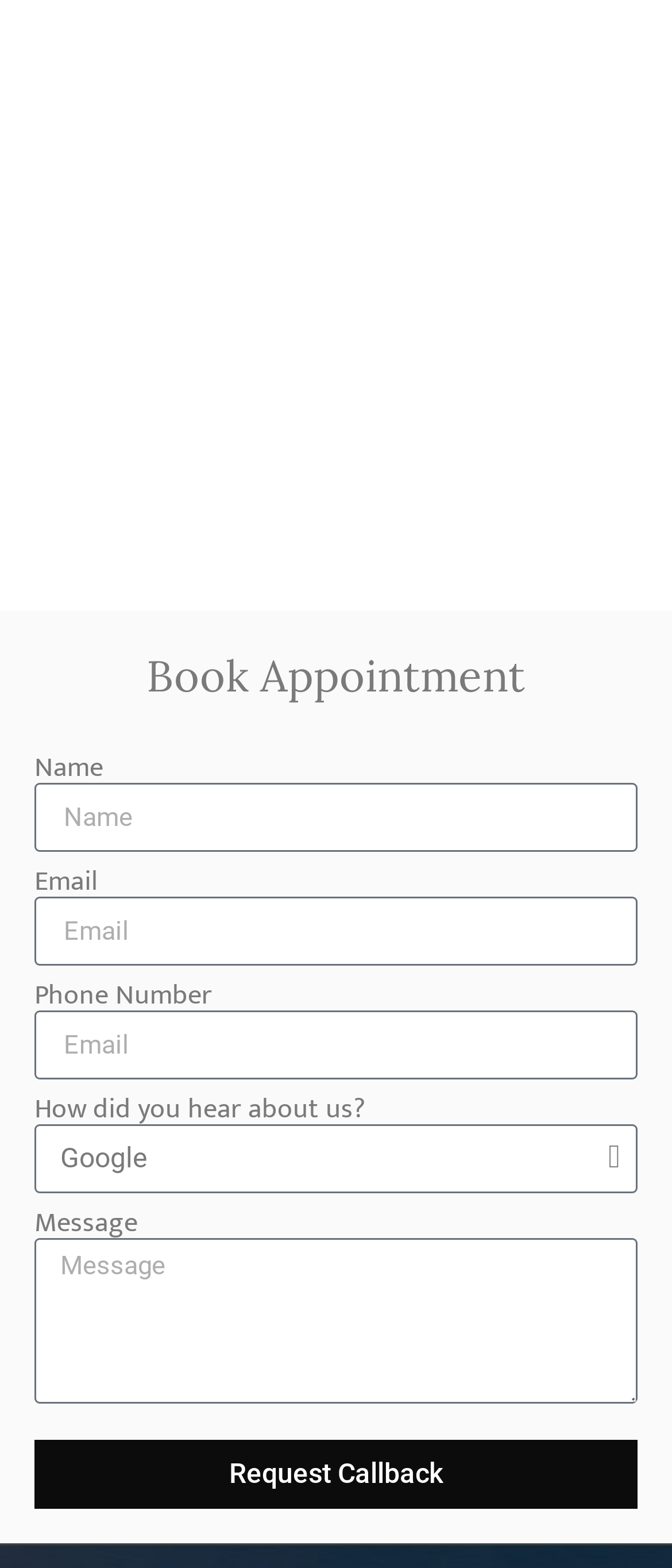Please give a succinct answer using a single word or phrase:
What is the label of the last field on the form?

Message